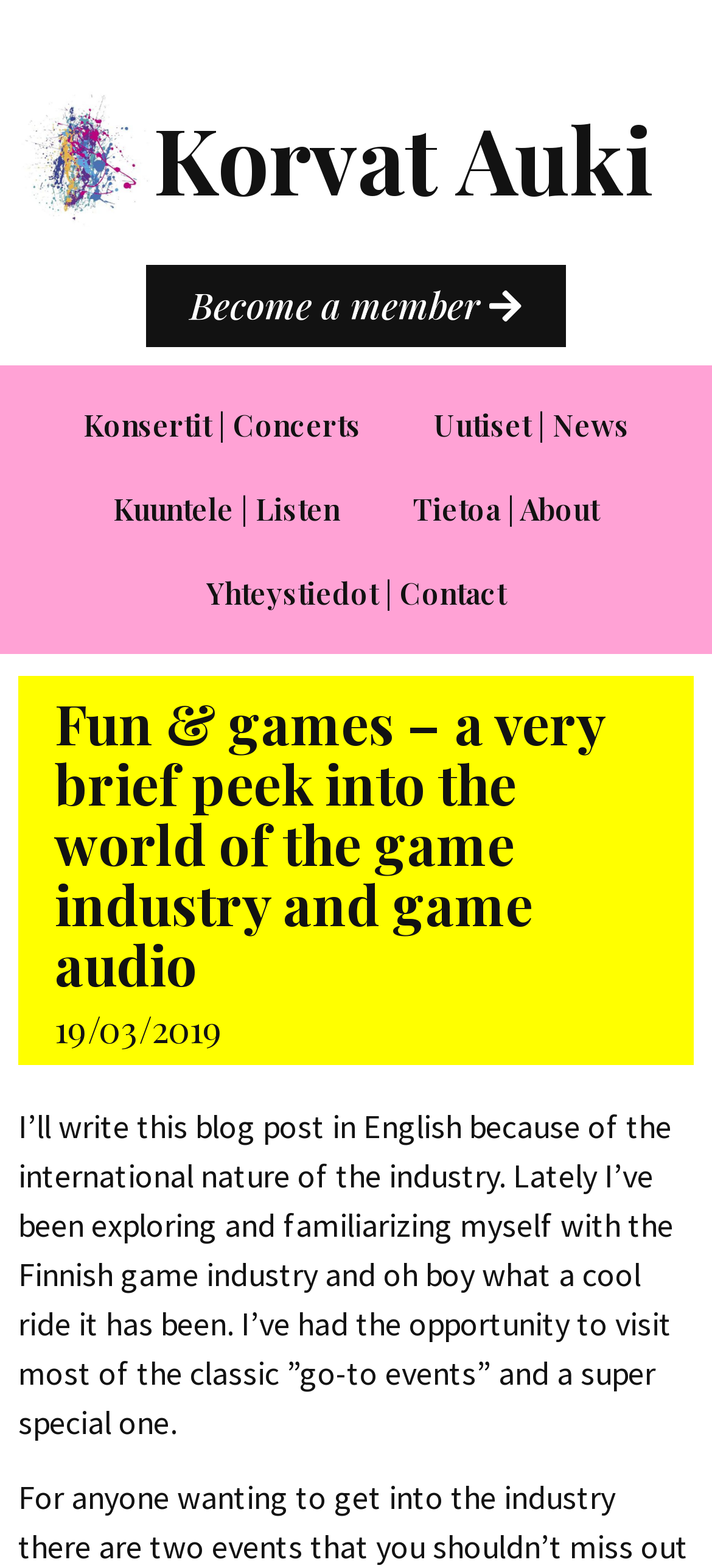From the screenshot, find the bounding box of the UI element matching this description: "Korvat Auki". Supply the bounding box coordinates in the form [left, top, right, bottom], each a float between 0 and 1.

[0.215, 0.062, 0.918, 0.14]